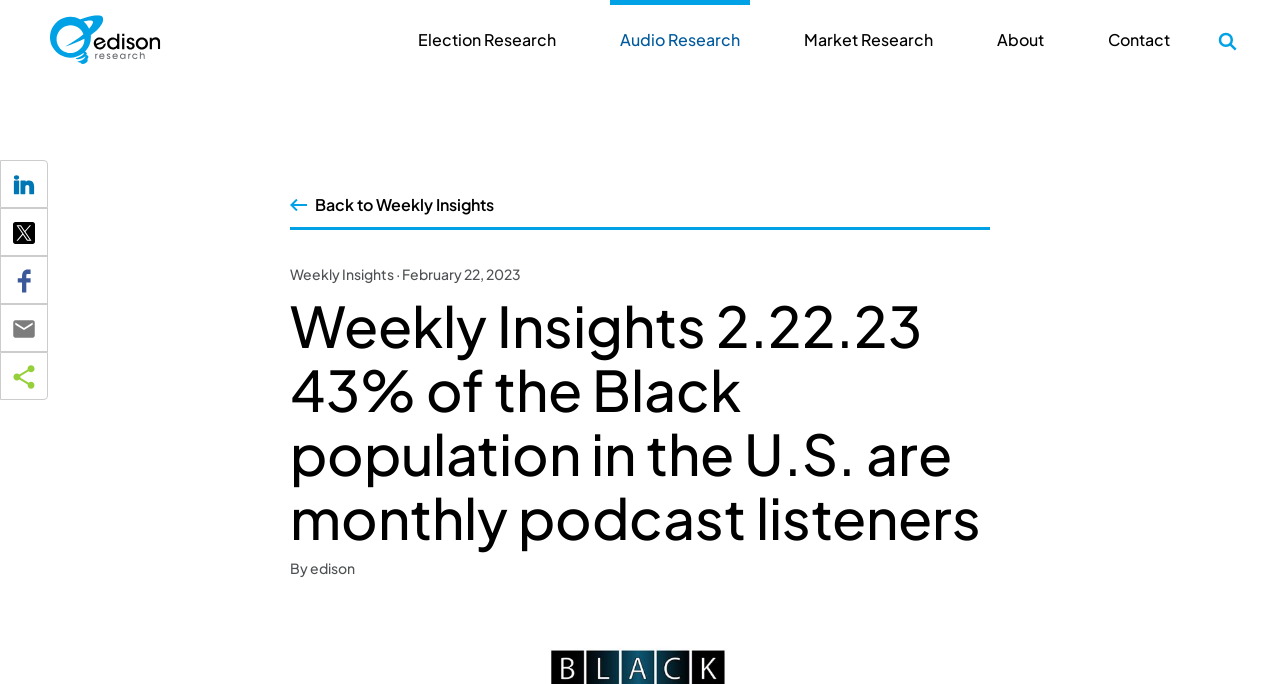Find the bounding box coordinates of the element to click in order to complete the given instruction: "Tweet about this article."

[0.01, 0.323, 0.027, 0.358]